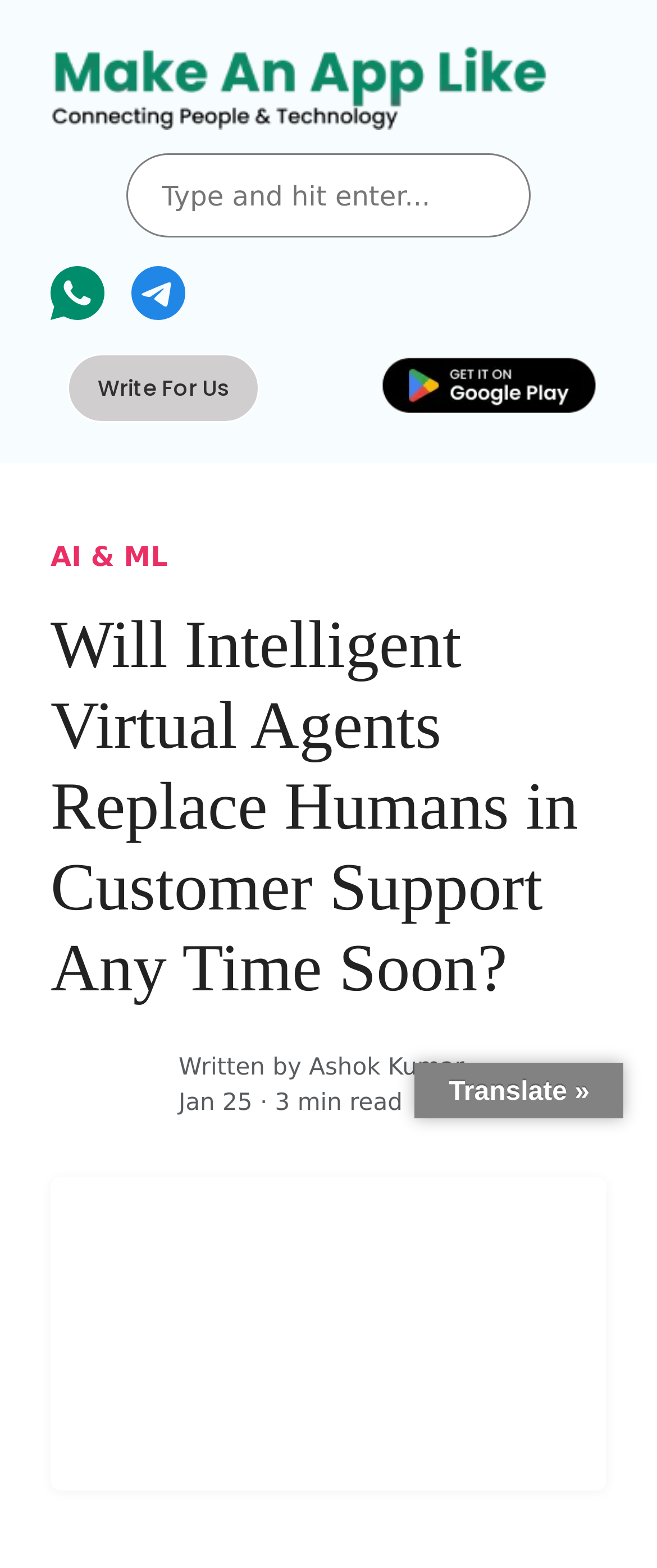Please specify the bounding box coordinates of the clickable region necessary for completing the following instruction: "View the educational chatbot examples". The coordinates must consist of four float numbers between 0 and 1, i.e., [left, top, right, bottom].

[0.077, 0.751, 0.923, 0.95]